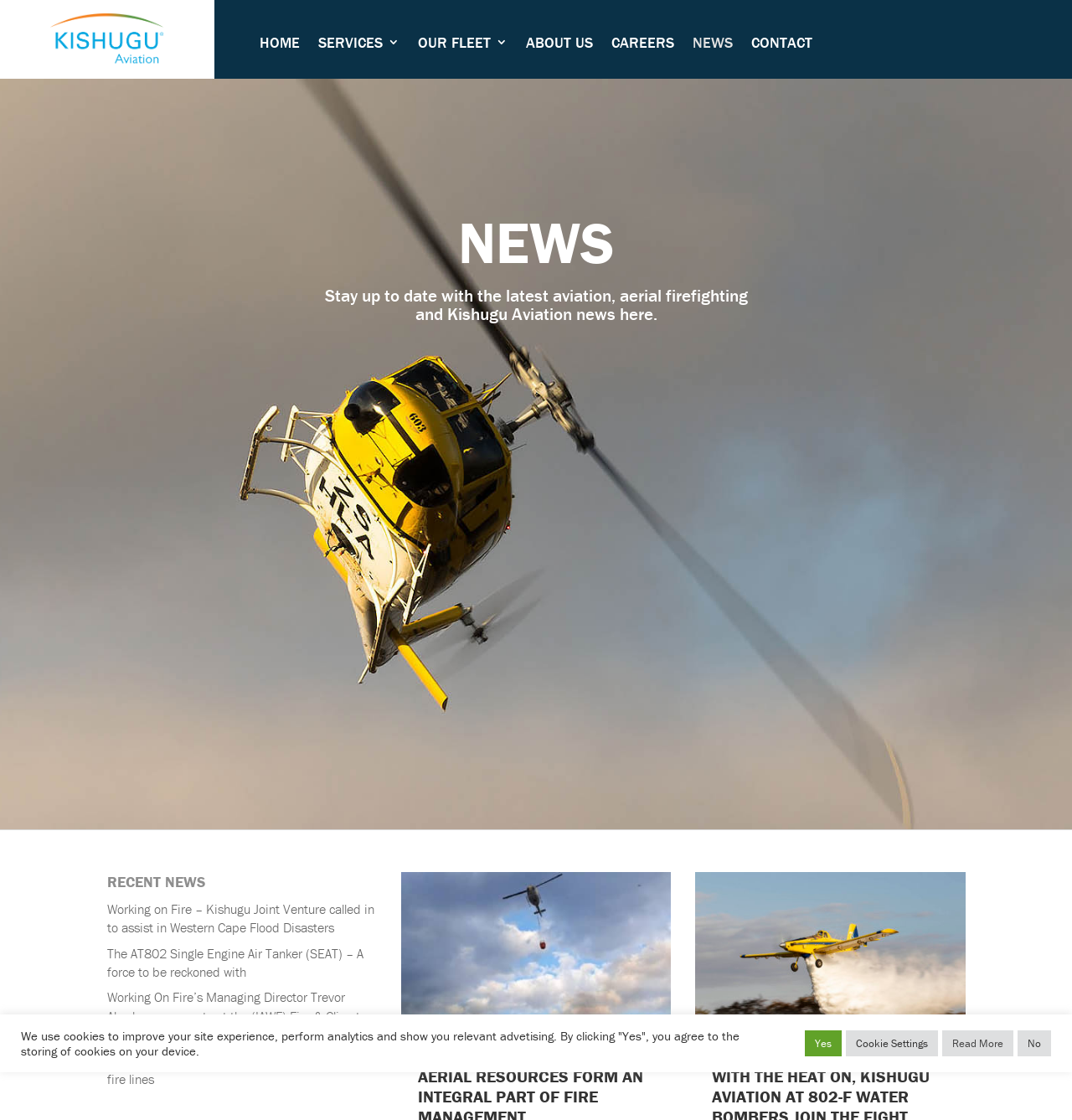Use the details in the image to answer the question thoroughly: 
How many news articles are listed on this webpage?

By examining the webpage content, I count four news article links, including 'Working on Fire – Kishugu Joint Venture called in to assist in Western Cape Flood Disasters', 'The AT802 Single Engine Air Tanker (SEAT) – A force to be reckoned with', and two more.